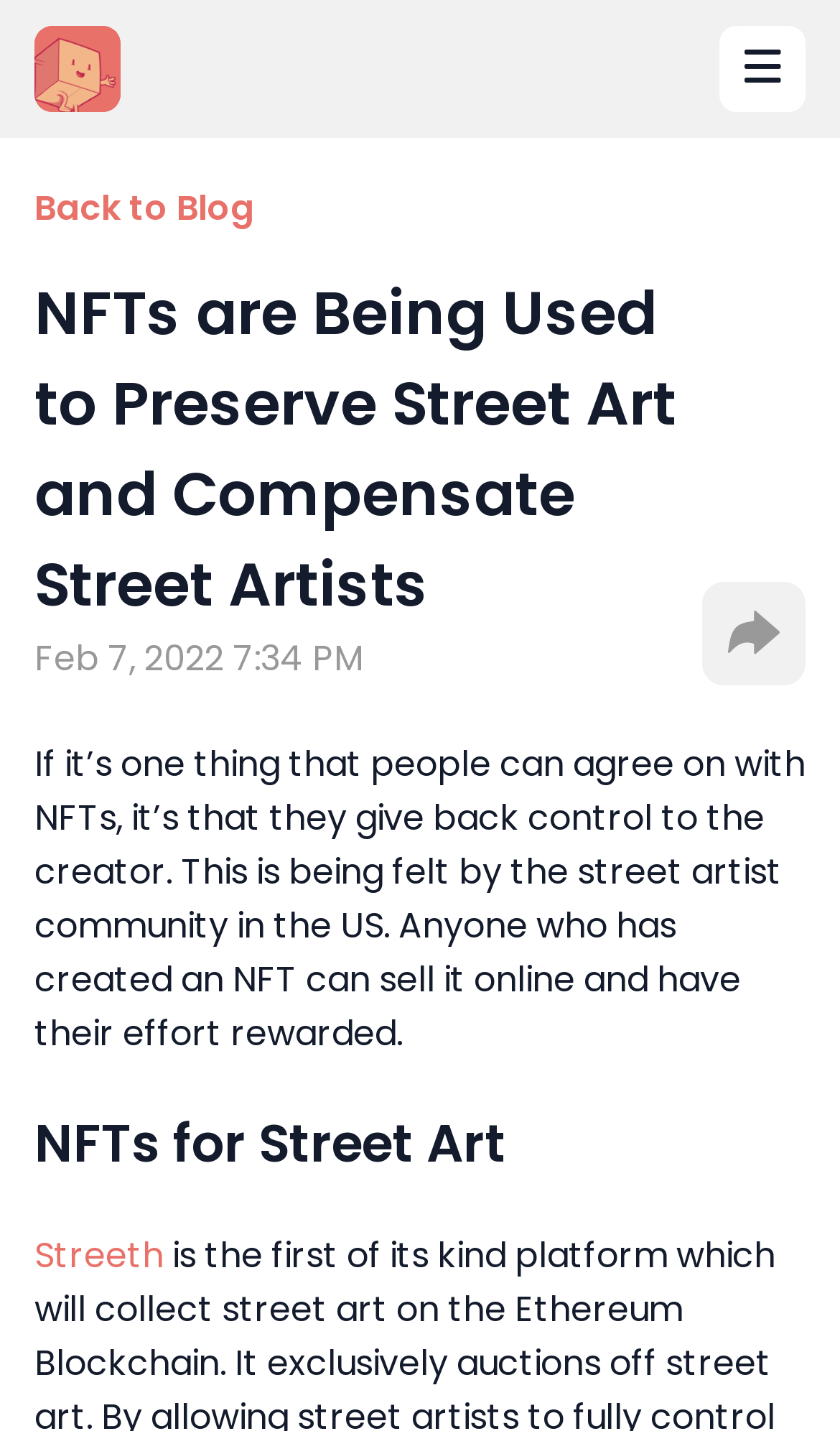Please answer the following question using a single word or phrase: 
What is the topic of the subheading?

NFTs for Street Art